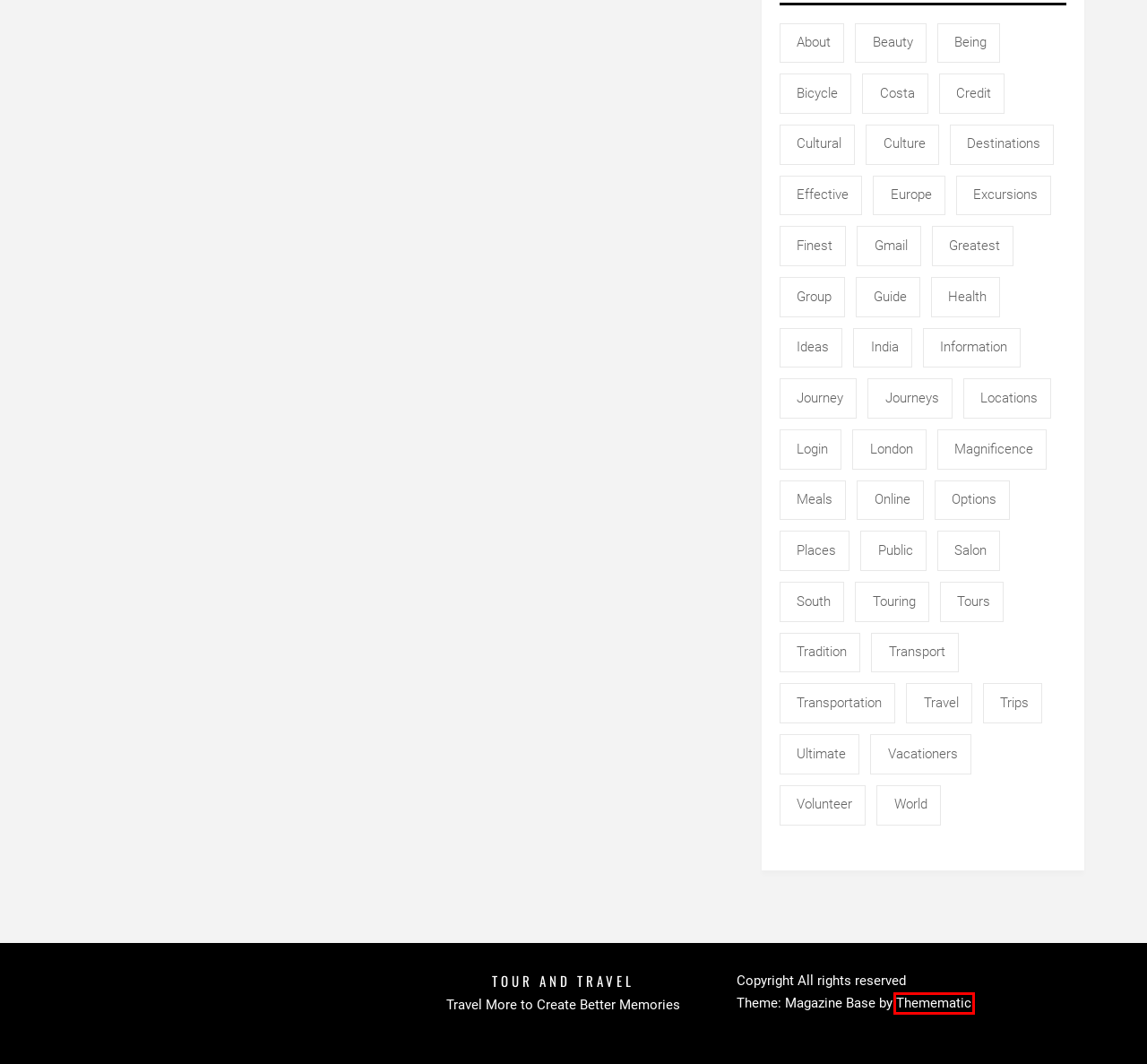Analyze the given webpage screenshot and identify the UI element within the red bounding box. Select the webpage description that best matches what you expect the new webpage to look like after clicking the element. Here are the candidates:
A. restaurant-tantejeanne – Start Your Culinary Journey
B. vacationers – Tour and Travel
C. badagry motor world - World of Automotive News and Stories
D. tera-groupe - Find A lawyer by Practice Area
E. Thememattic Inc: Simple & Elegant Premium WordPress Themes
F. foto concurso in mujer - House Of Photography and Digital Solution
G. NIKE-TRAINERSUK – Always Be Healthy
H. journey – Tour and Travel

E